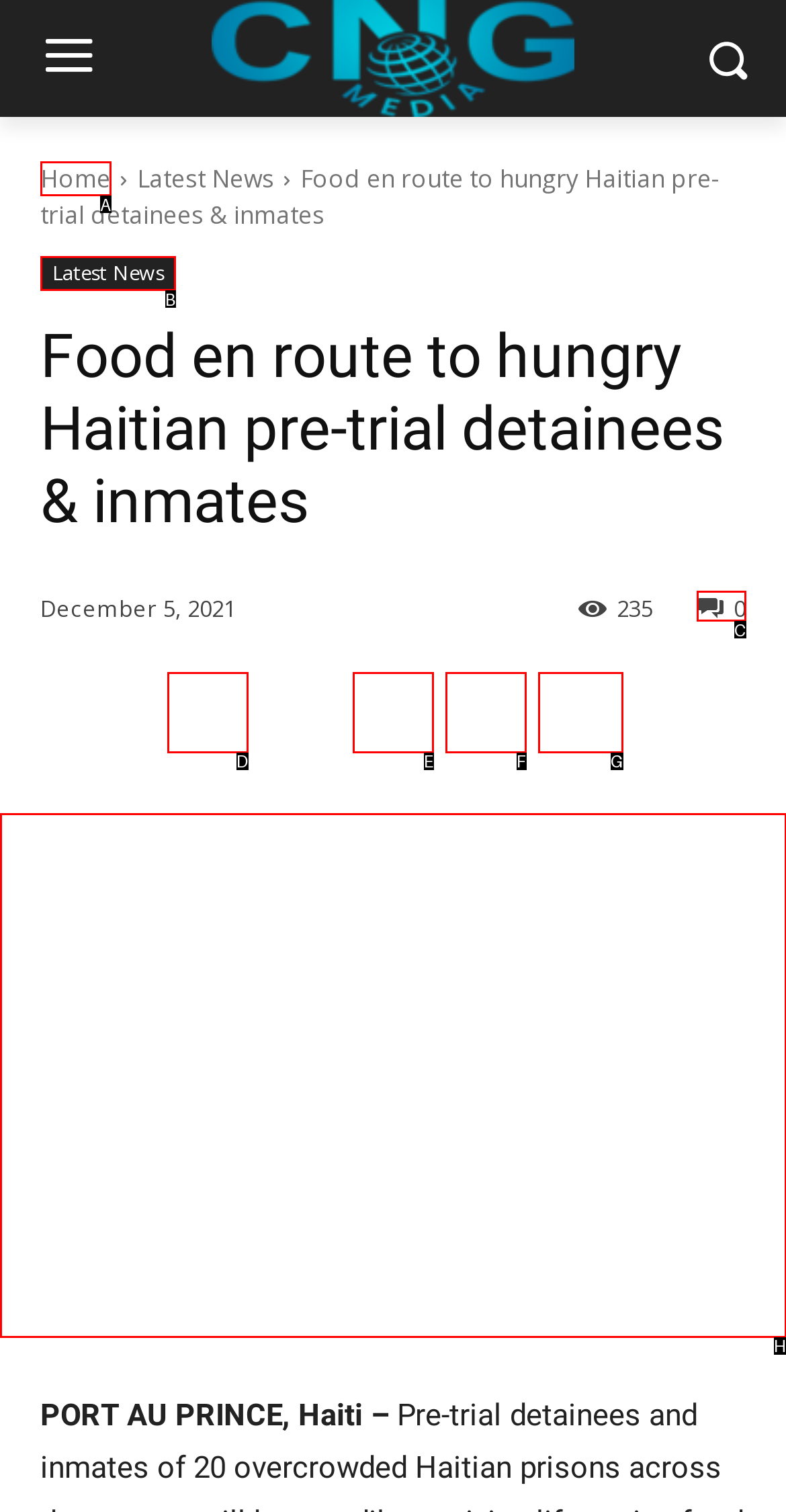Choose the UI element to click on to achieve this task: Learn about Architectural Interiors. Reply with the letter representing the selected element.

None